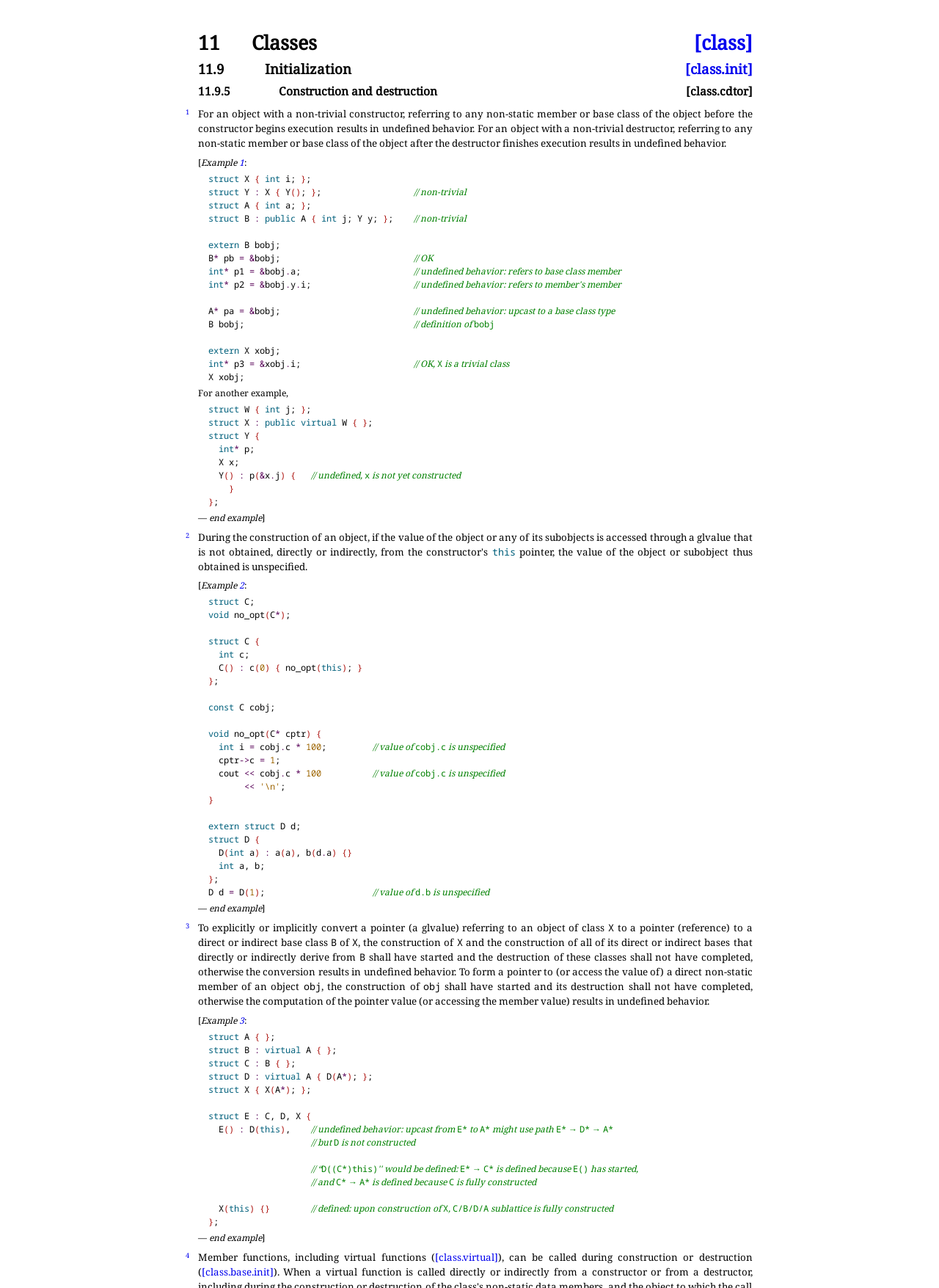Create an elaborate caption for the webpage.

This webpage appears to be a documentation or reference page for a programming language, specifically focusing on classes and object initialization. 

At the top of the page, there are three headings: "11 Classes", "11.9 Initialization", and "11.9.5 Construction and destruction". These headings are aligned to the left and are followed by links with the same text.

Below the headings, there is a block of text that explains the rules for referring to non-static members or base classes of an object during its construction or destruction. This text is divided into two paragraphs, with the first paragraph discussing the rules for objects with non-trivial constructors and the second paragraph discussing the rules for objects with non-trivial destructors.

Following the explanatory text, there are several code examples that demonstrate the concepts discussed in the text. These code examples are formatted with indentation and line breaks, making them easy to read. The code examples include struct definitions, variable declarations, and function calls.

Throughout the code examples, there are links and symbols scattered throughout the text, which may provide additional information or references to related topics. The links are denoted by numbers or symbols, such as "#" or ".".

Overall, the webpage is densely packed with information, but the clear headings, explanatory text, and formatted code examples make it easy to navigate and understand.